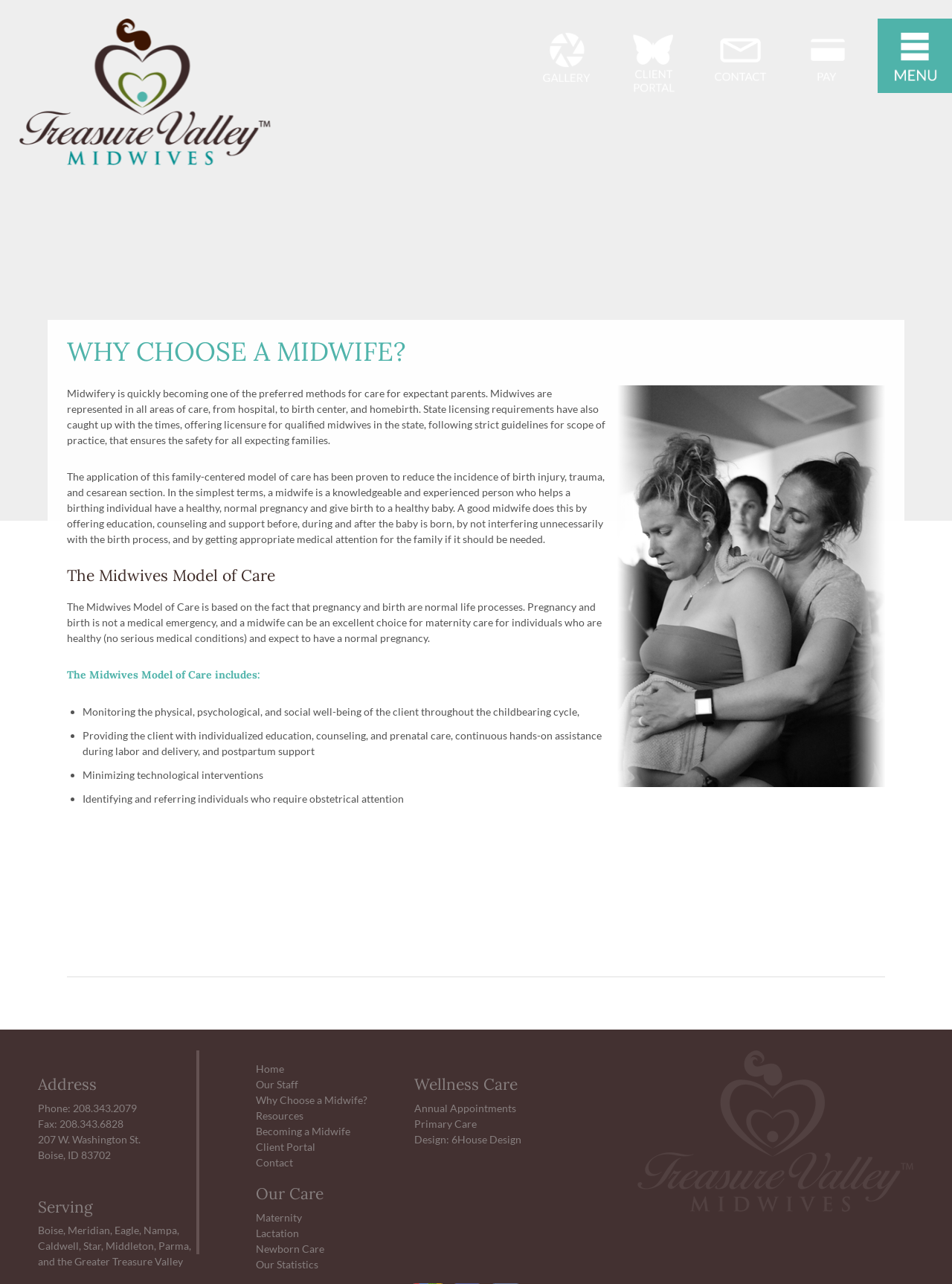Reply to the question with a single word or phrase:
What is the midwifery model of care based on?

Normal life processes